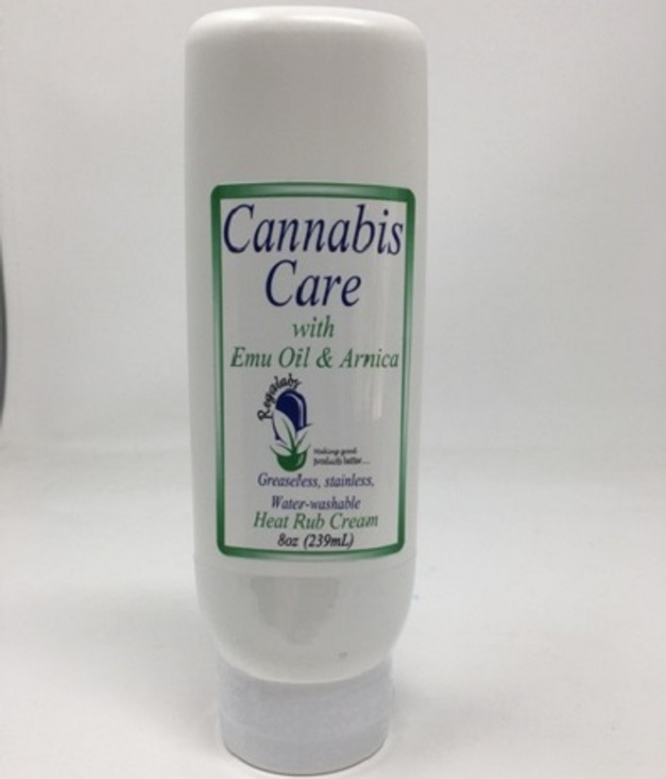Offer a thorough description of the image.

The image features a product labeled "Cannabis Care" in a sleek, white bottle. This topical cream, containing emu oil and arnica, is designed for therapeutic use. The label emphasizes its key characteristics, stating it is "Greassless, stainless, Water-washable," and lists the net contents as 8 oz (239 mL). The clean and professional design suggests a focus on health and wellness, aligning with natural remedies. Such products are often sought after for their potential benefits in pain relief and skin care, making this item a valuable addition to personal care routines.